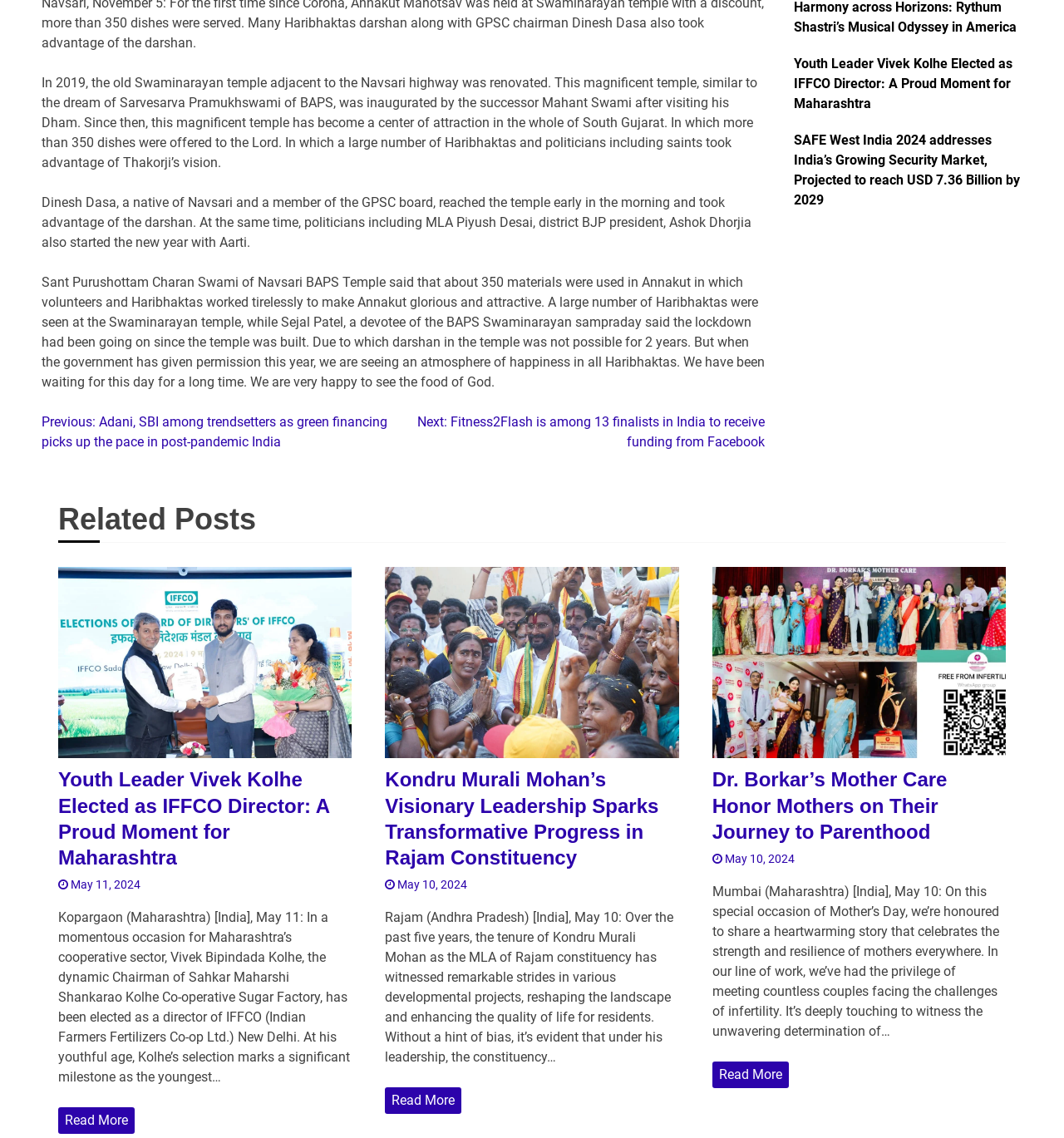Based on the provided description, "Read More", find the bounding box of the corresponding UI element in the screenshot.

[0.055, 0.973, 0.127, 0.997]